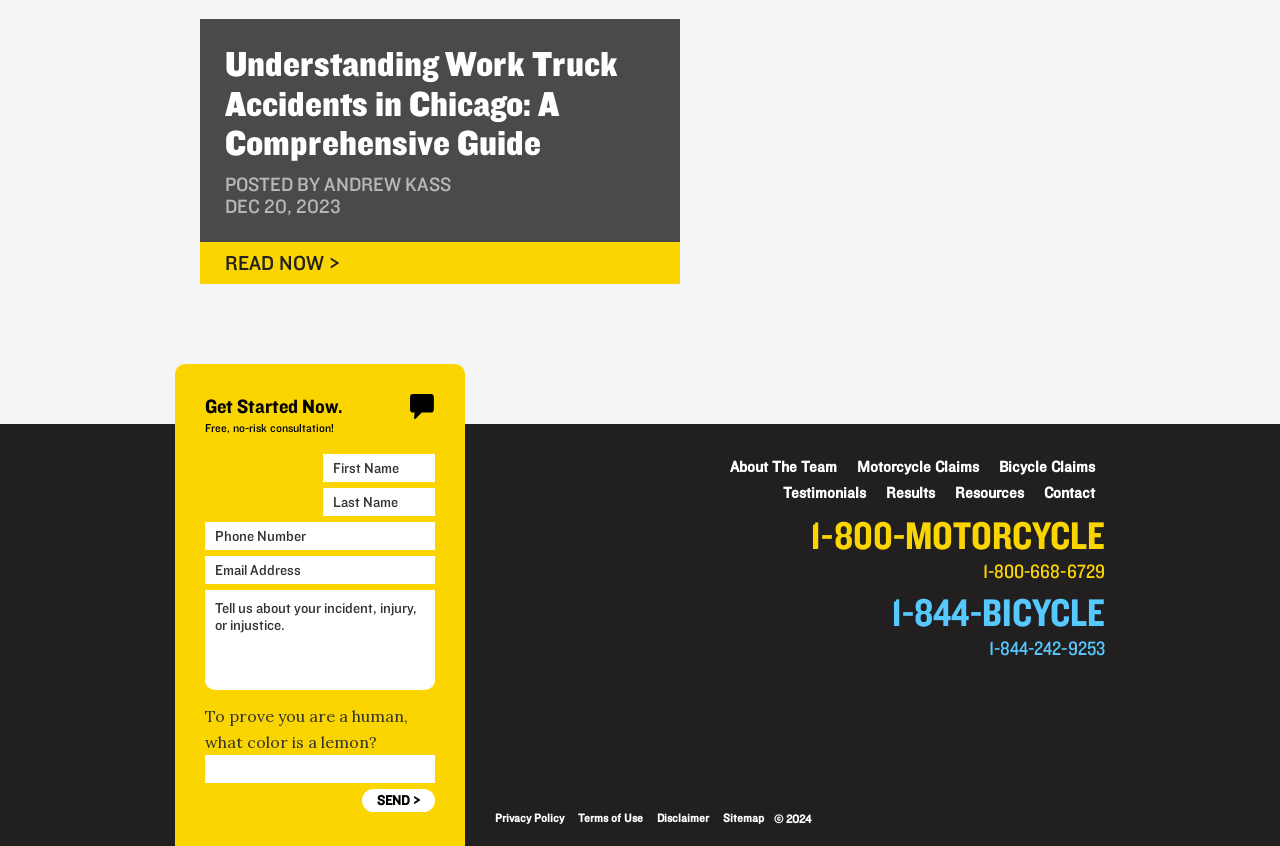Could you find the bounding box coordinates of the clickable area to complete this instruction: "Click the 'READ NOW >' link"?

[0.176, 0.296, 0.266, 0.326]